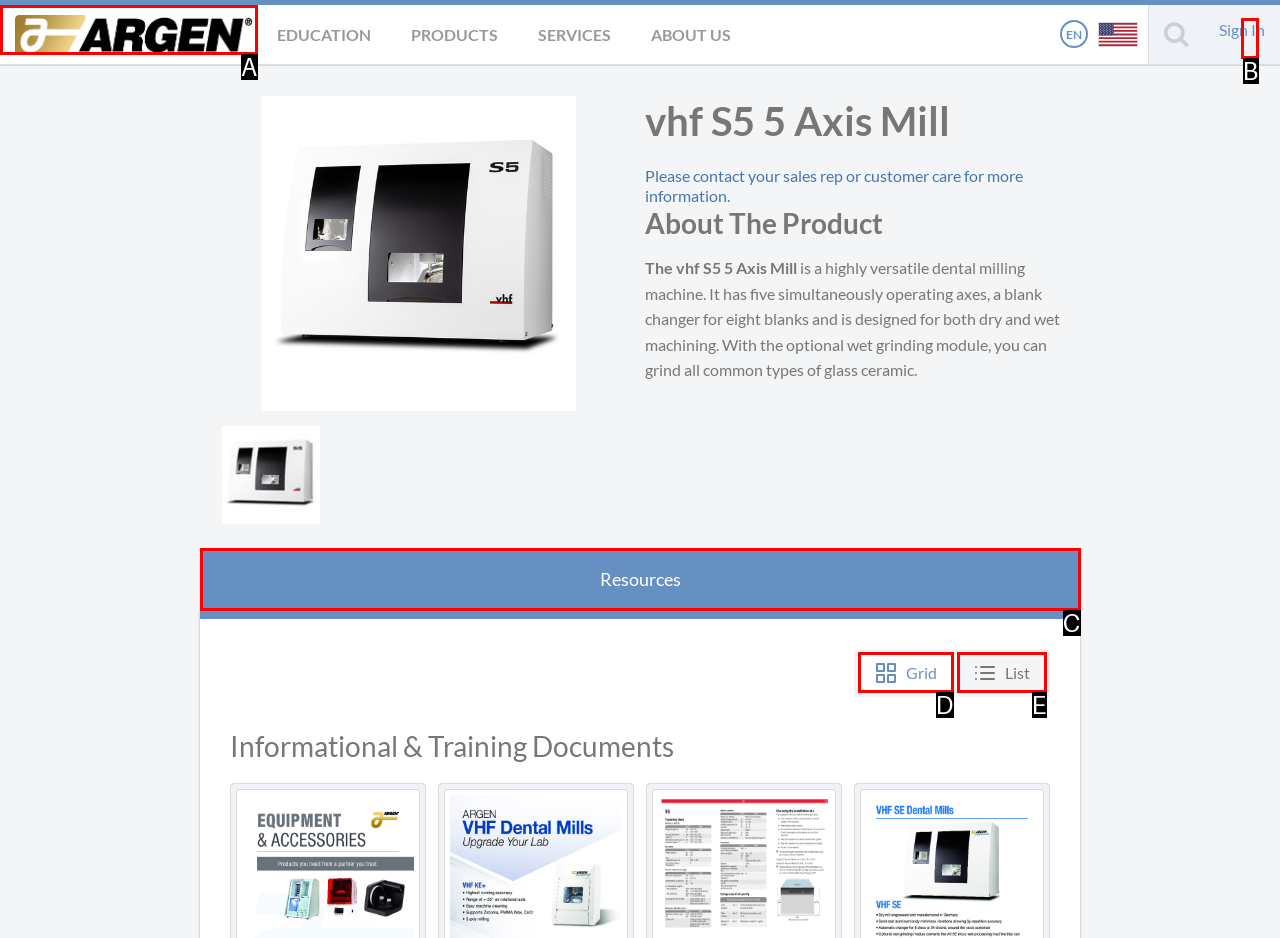From the options provided, determine which HTML element best fits the description: Landscaping Palm Beach. Answer with the correct letter.

None